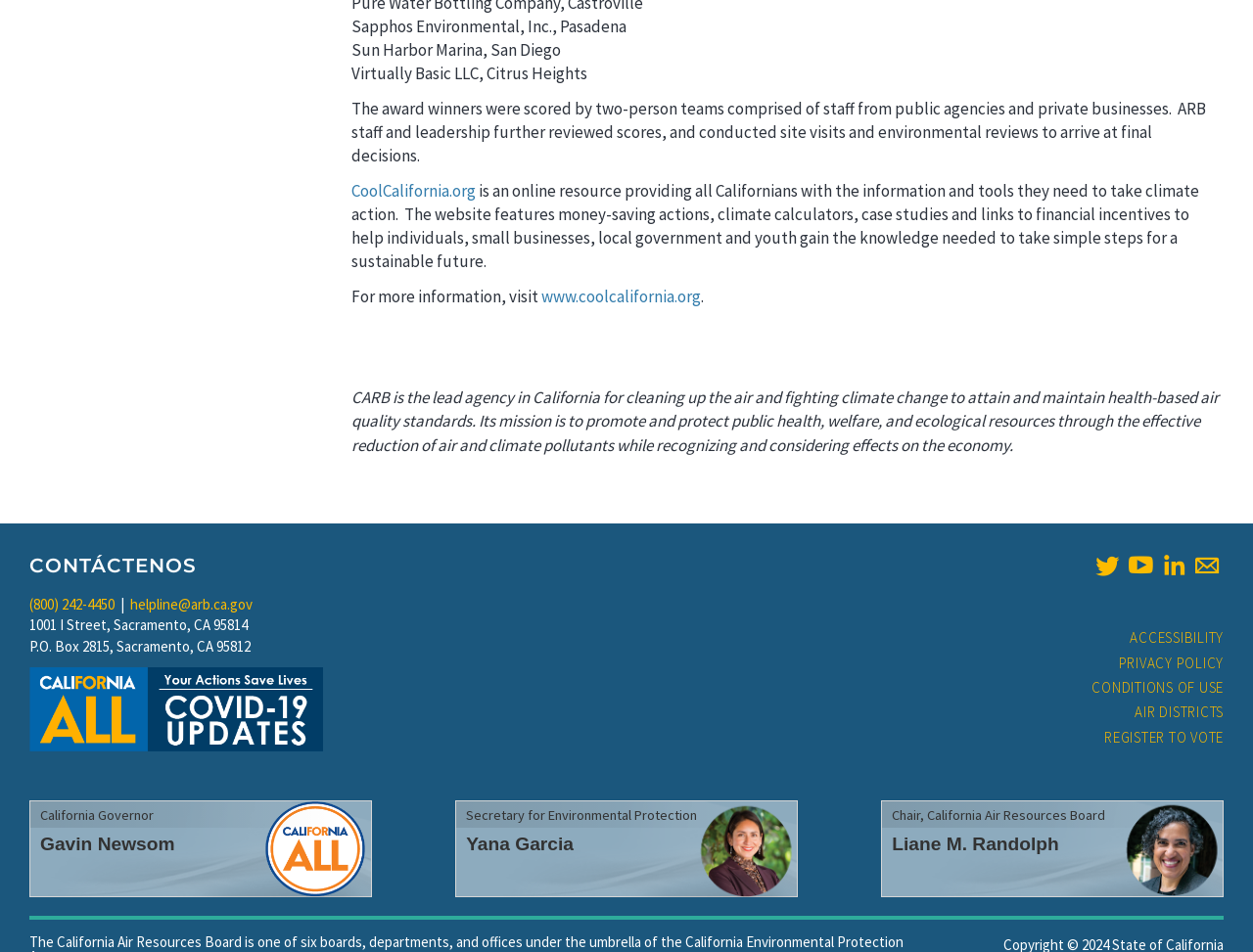What is the address of the California Air Resources Board?
Analyze the image and deliver a detailed answer to the question.

I found this answer by looking at the StaticText element with the text '1001 I Street, Sacramento, CA 95814', which is likely the address of the California Air Resources Board. This element is located near the 'CONTÁCTENOS' heading, which suggests that it is a contact information section.